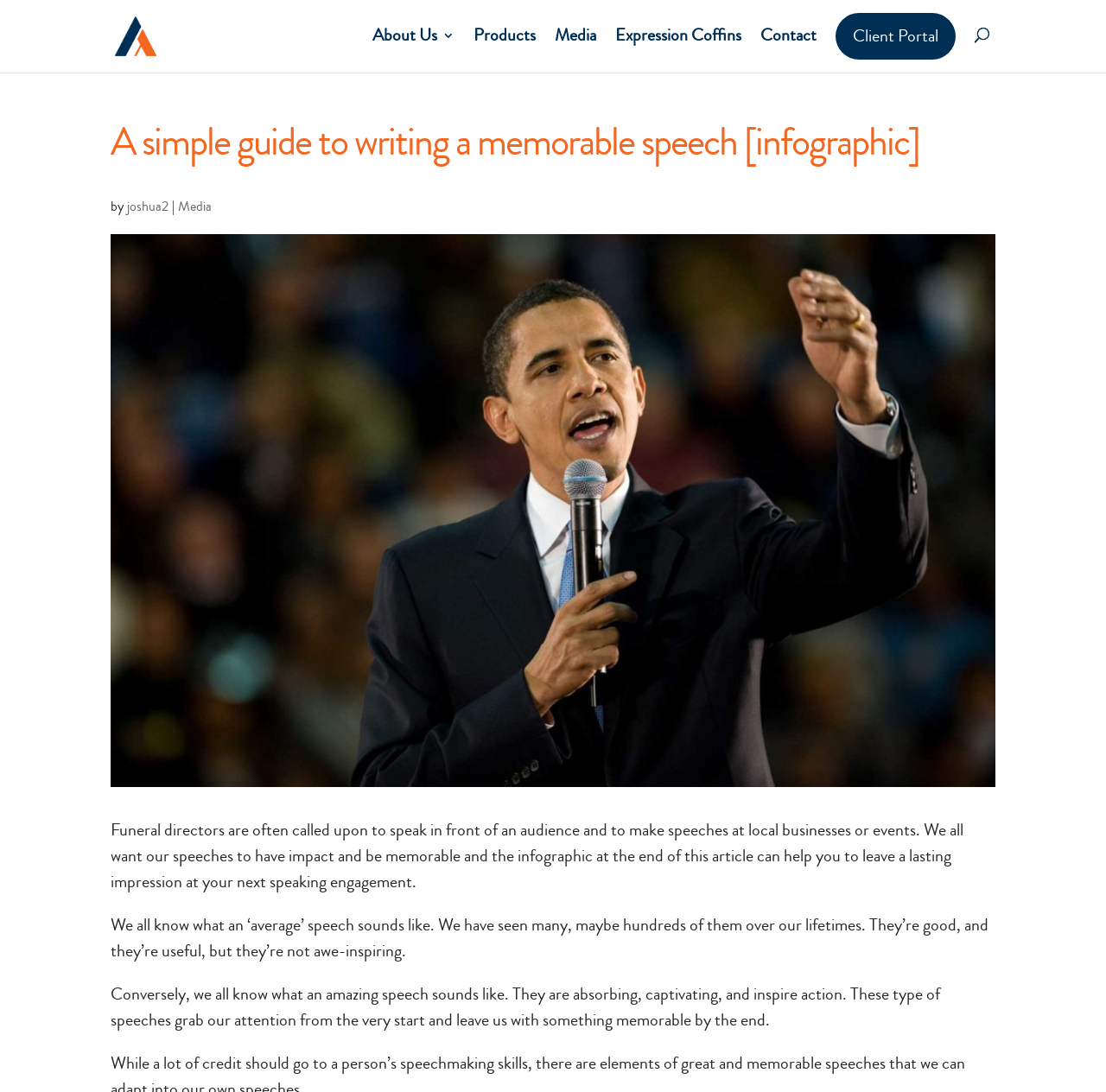Determine the bounding box for the UI element that matches this description: "name="s" placeholder="Search …" title="Search for:"".

[0.157, 0.0, 0.877, 0.001]